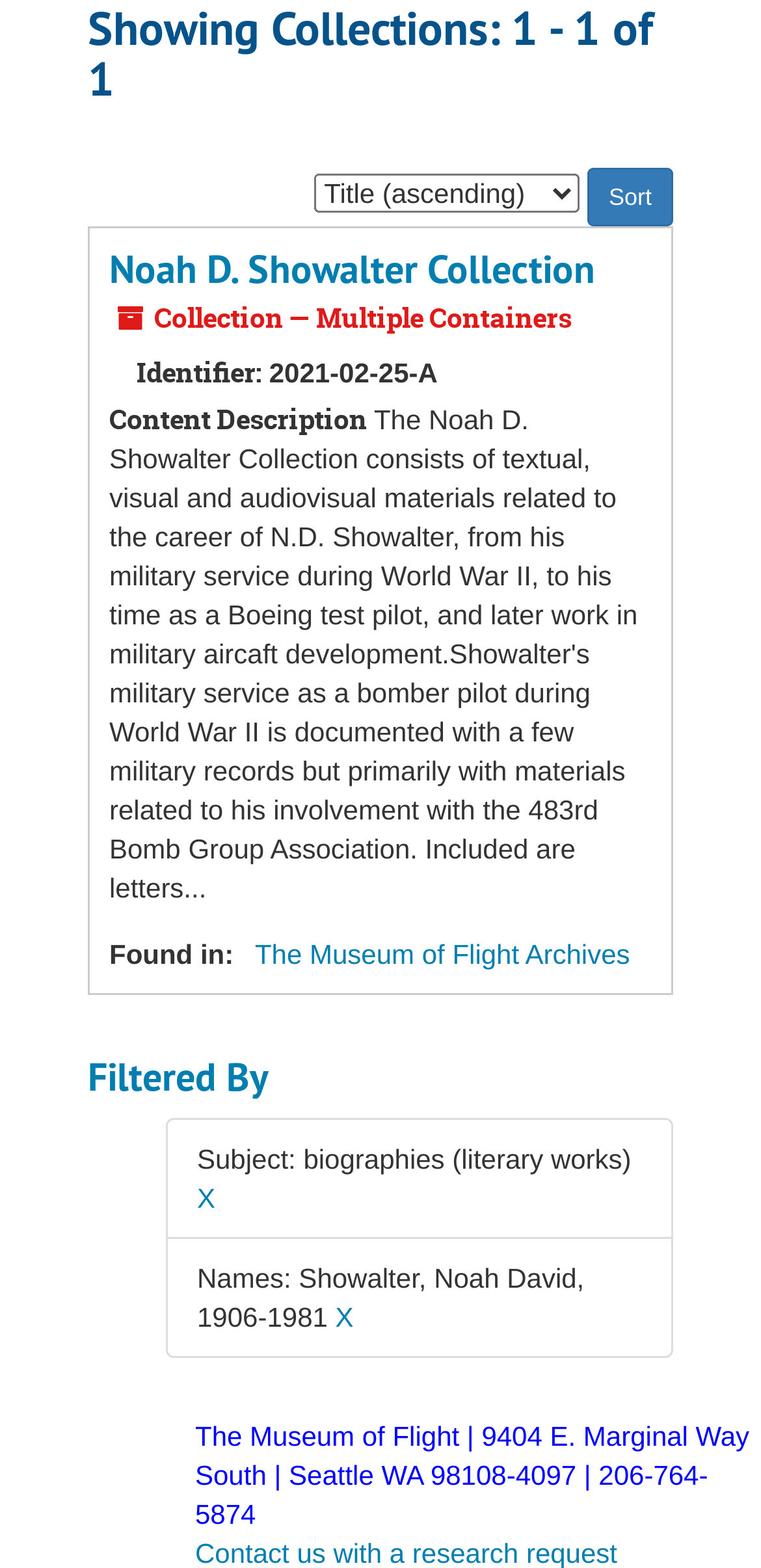Using the provided element description: "The Museum of Flight Archives", identify the bounding box coordinates. The coordinates should be four floats between 0 and 1 in the order [left, top, right, bottom].

[0.335, 0.598, 0.828, 0.618]